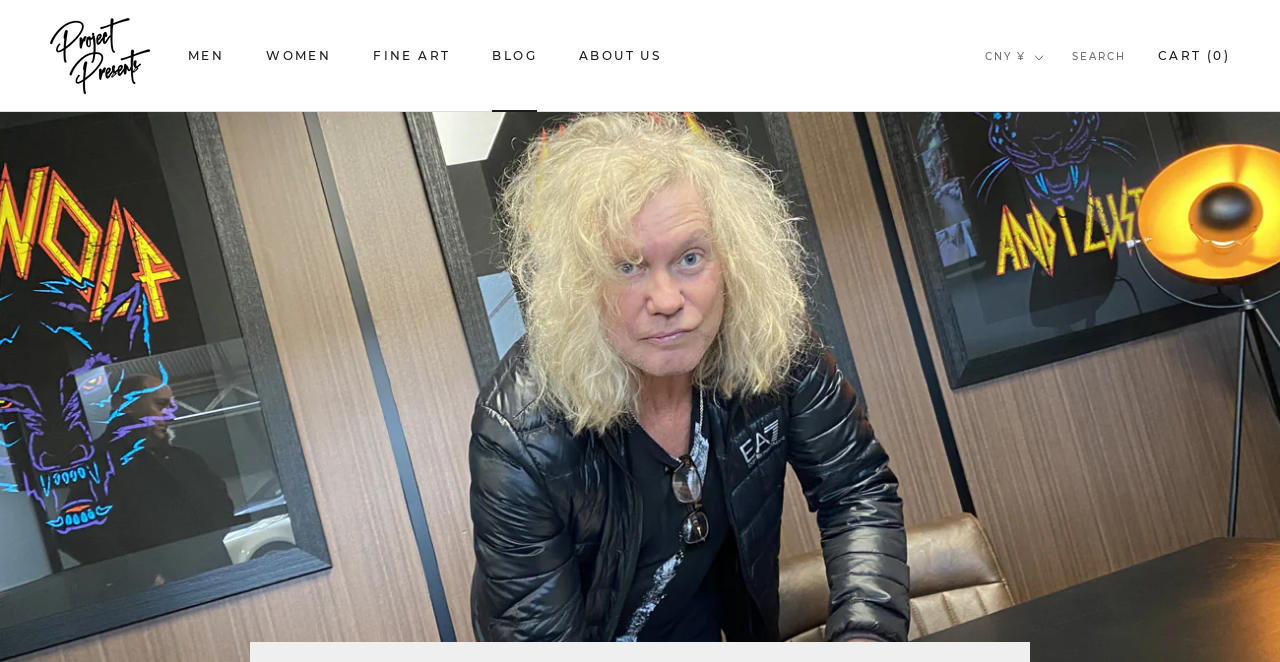How many items are in the cart?
Give a comprehensive and detailed explanation for the question.

The cart link is displayed as 'CART (0)', indicating that there are currently 0 items in the cart.